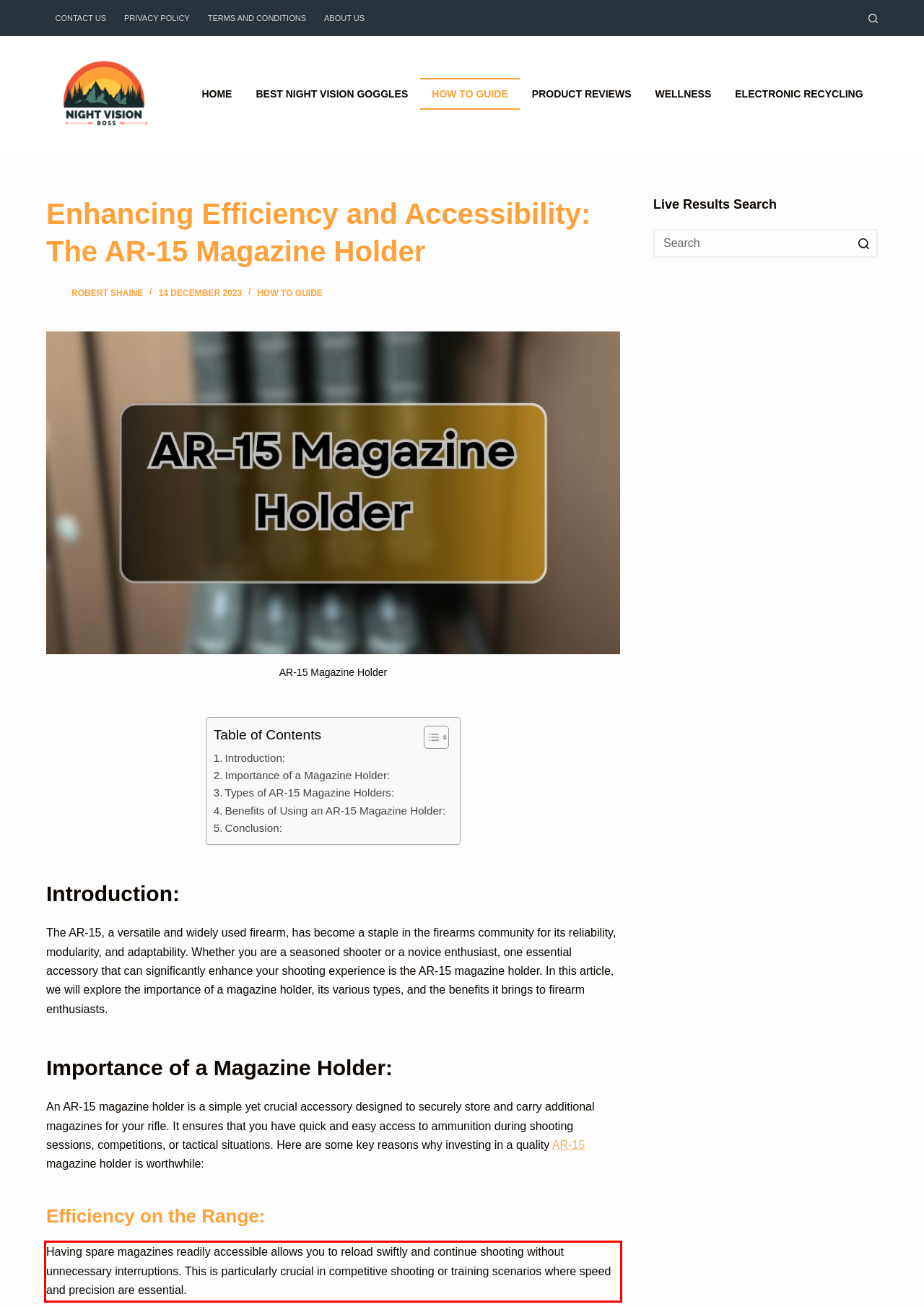You are given a screenshot with a red rectangle. Identify and extract the text within this red bounding box using OCR.

Having spare magazines readily accessible allows you to reload swiftly and continue shooting without unnecessary interruptions. This is particularly crucial in competitive shooting or training scenarios where speed and precision are essential.